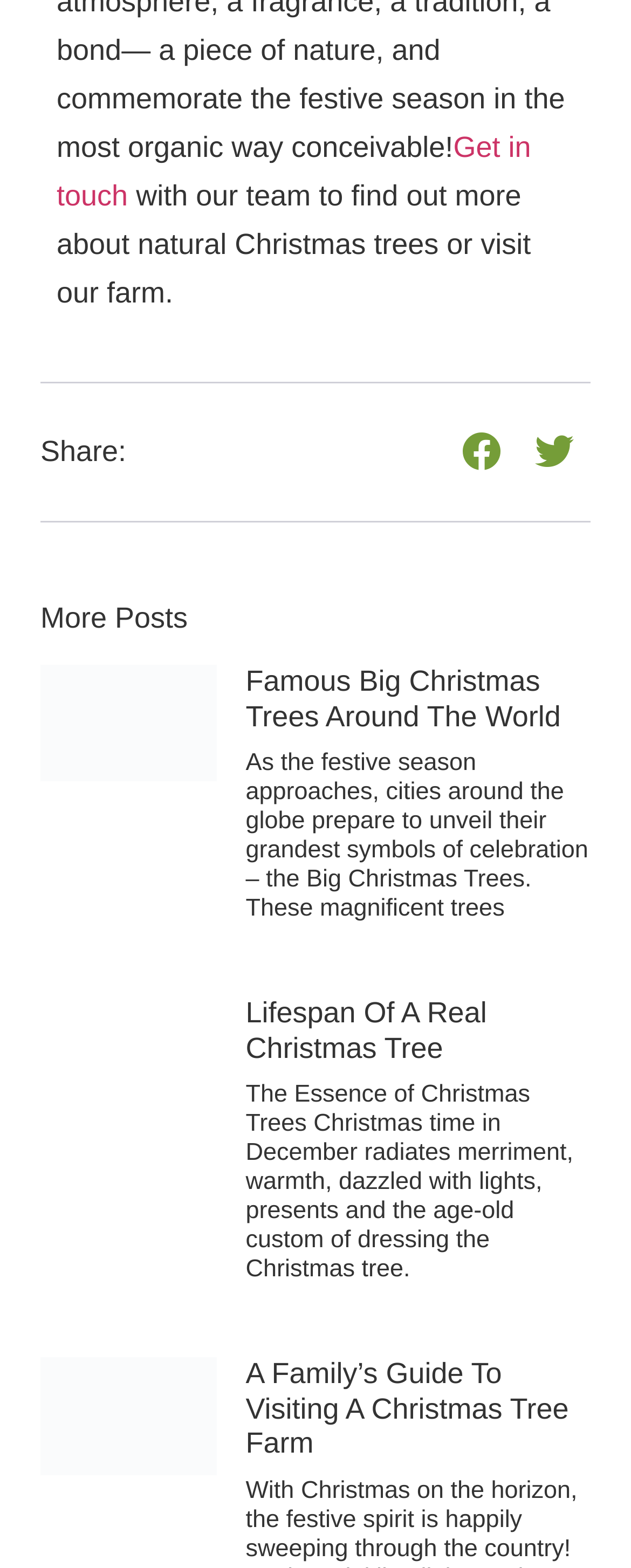Determine the bounding box coordinates for the region that must be clicked to execute the following instruction: "Visit A Family’s Guide To Visiting A Christmas Tree Farm".

[0.389, 0.866, 0.901, 0.931]